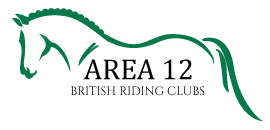What is the name of the organization?
Use the image to answer the question with a single word or phrase.

British Riding Clubs